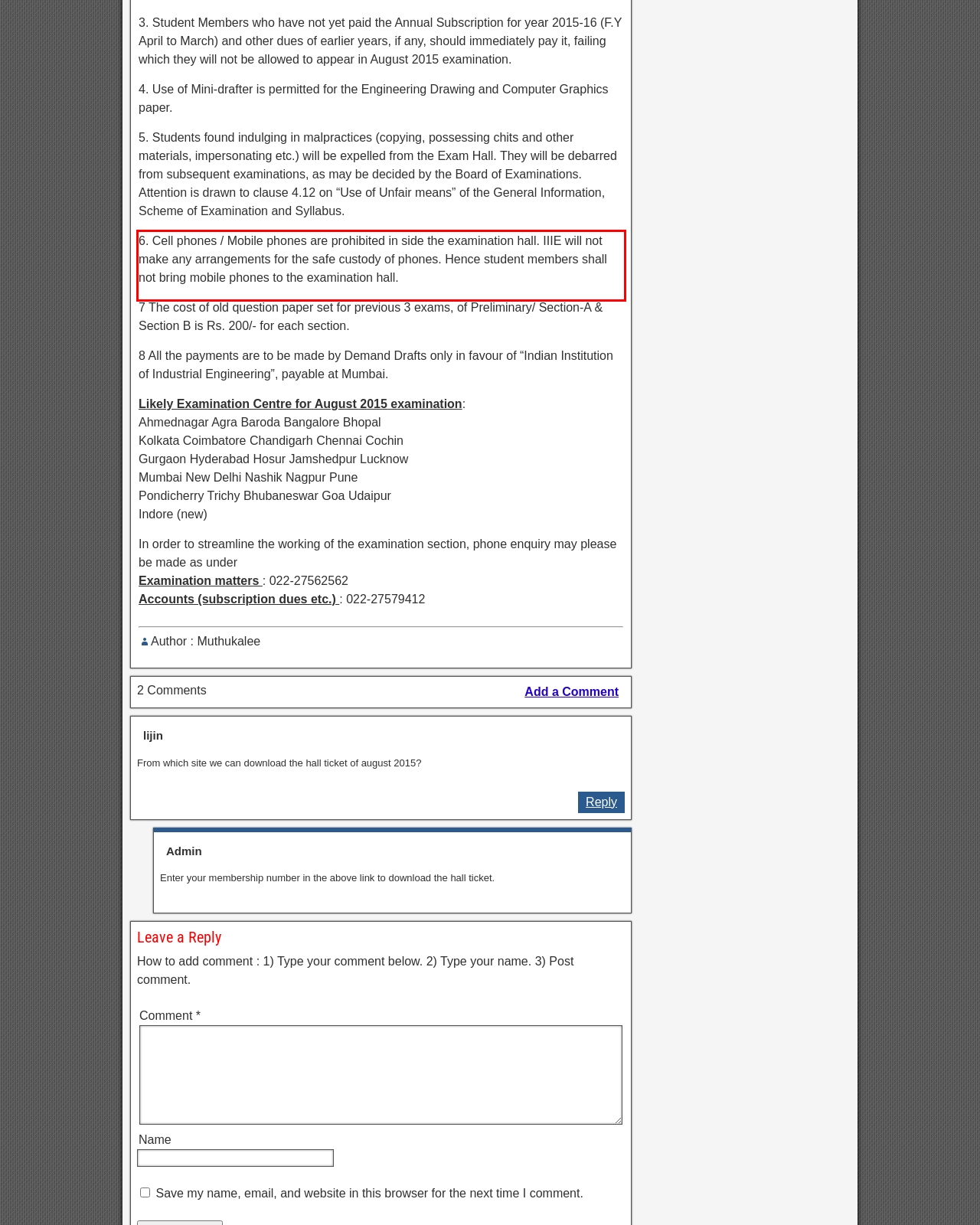Please use OCR to extract the text content from the red bounding box in the provided webpage screenshot.

6. Cell phones / Mobile phones are prohibited in side the examination hall. IIIE will not make any arrangements for the safe custody of phones. Hence student members shall not bring mobile phones to the examination hall.